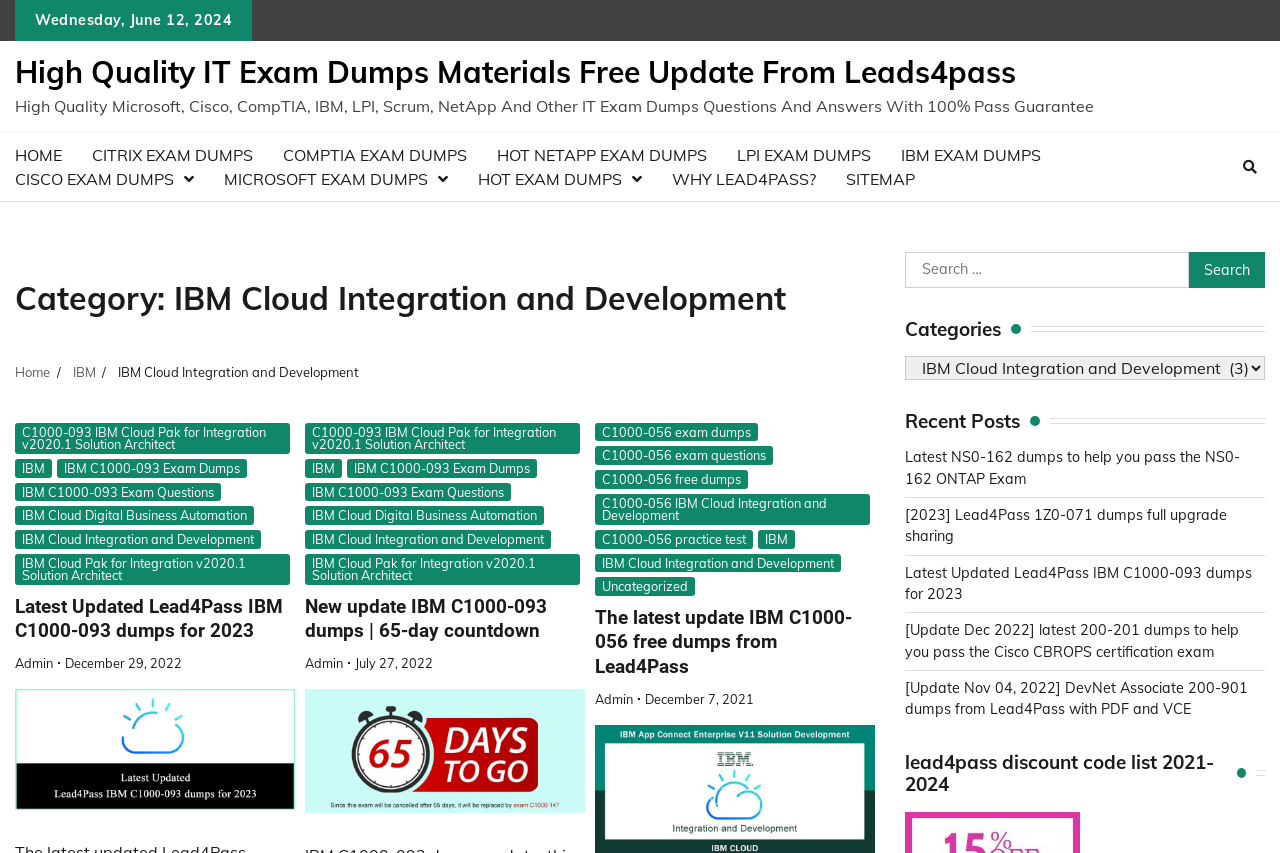Identify the bounding box coordinates for the UI element mentioned here: "IBM". Provide the coordinates as four float values between 0 and 1, i.e., [left, top, right, bottom].

[0.012, 0.538, 0.041, 0.56]